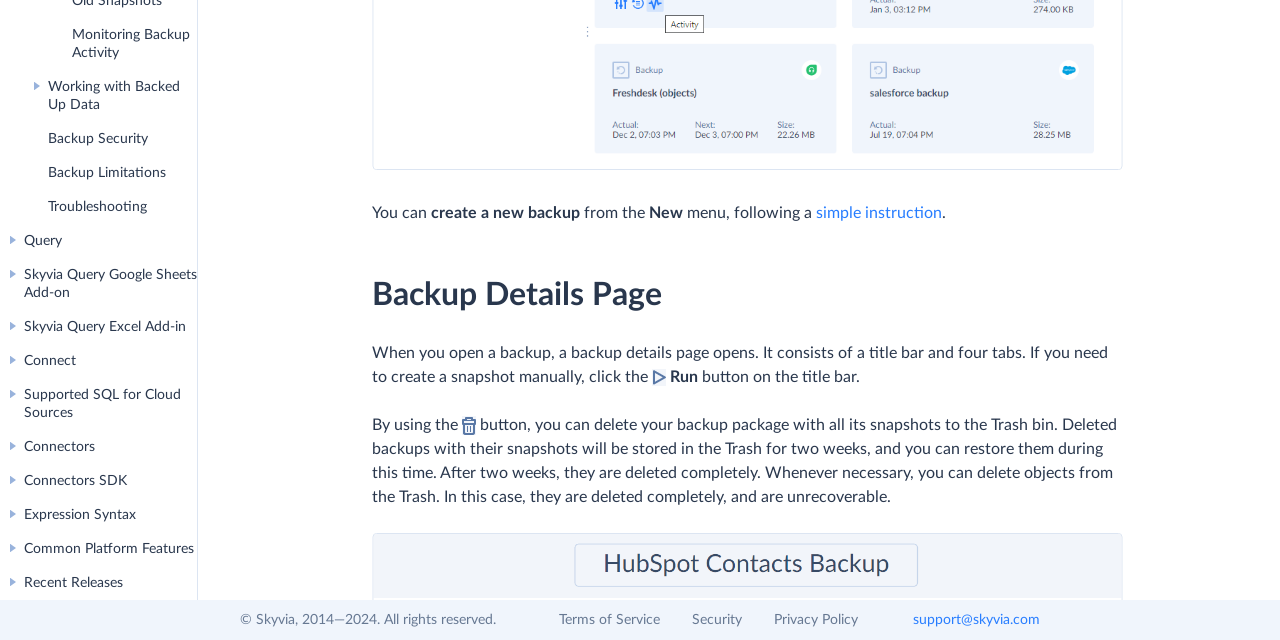Bounding box coordinates are specified in the format (top-left x, top-left y, bottom-right x, bottom-right y). All values are floating point numbers bounded between 0 and 1. Please provide the bounding box coordinate of the region this sentence describes: Skyvia Query Google Sheets Add-on

[0.019, 0.403, 0.154, 0.484]